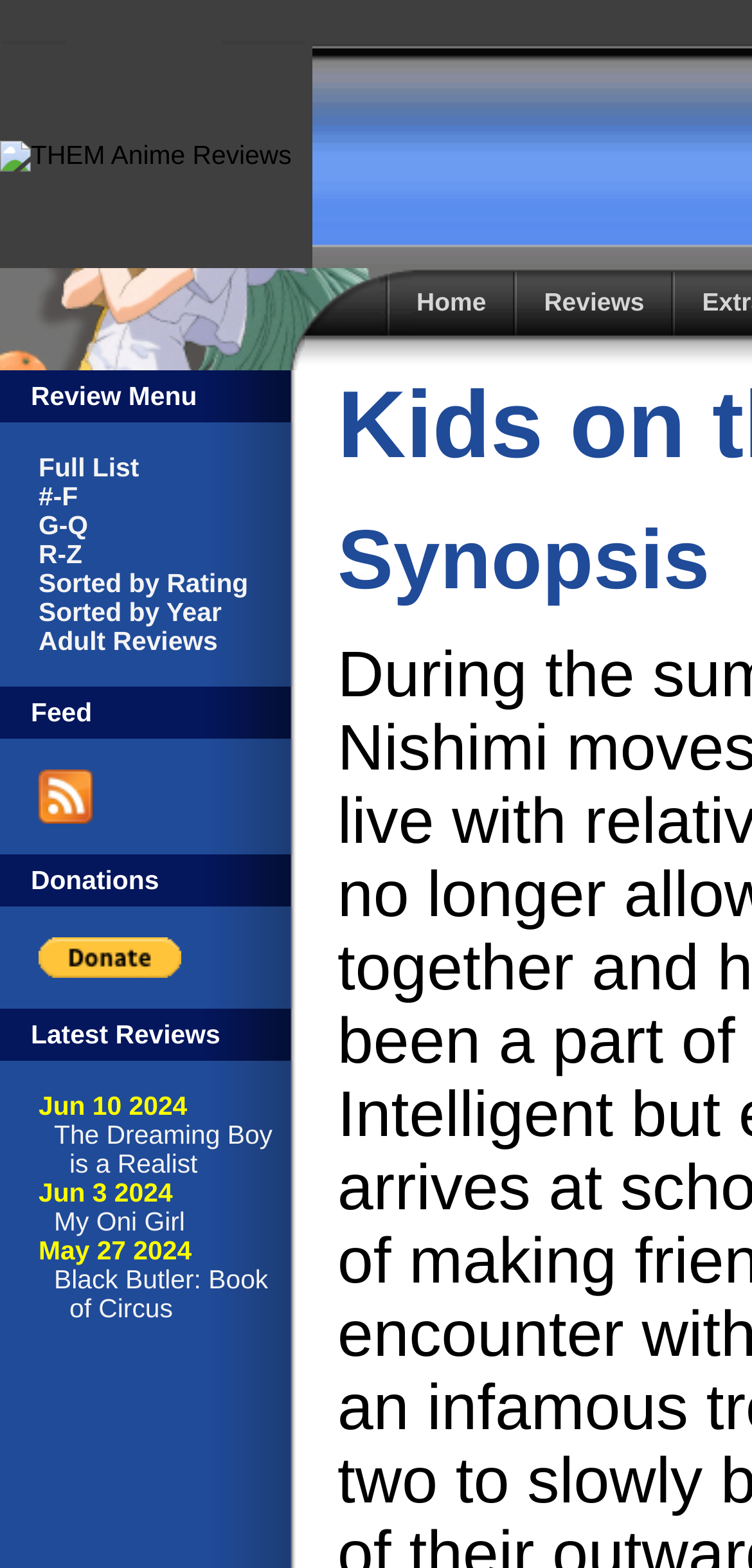What is the latest anime reviewed?
Craft a detailed and extensive response to the question.

I looked at the 'Latest Reviews' section and found the most recent review, which is 'The Dreaming Boy is a Realist' with a date of 'Jun 10 2024'.